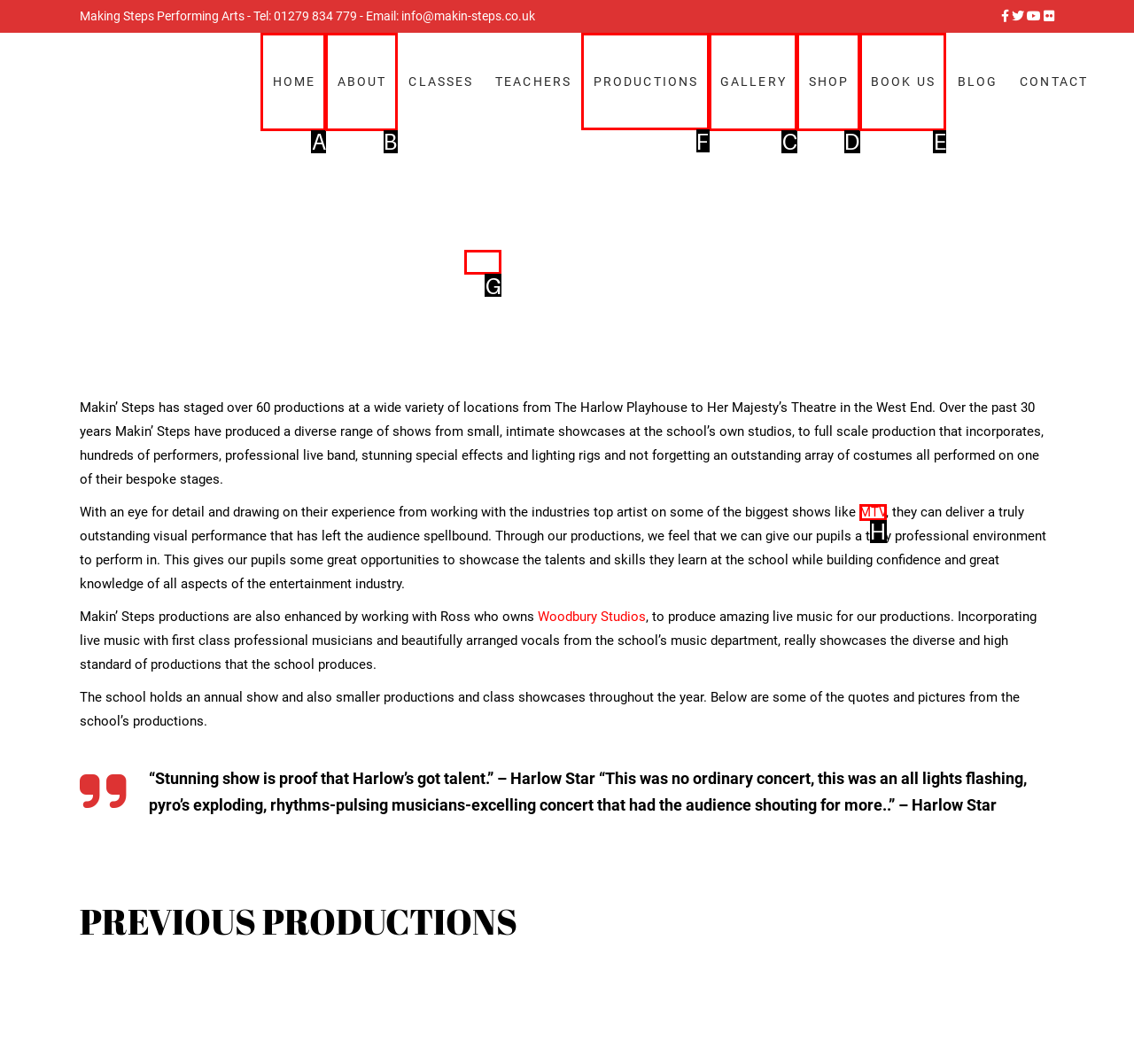Select the appropriate HTML element to click for the following task: Click the PRODUCTIONS link
Answer with the letter of the selected option from the given choices directly.

F